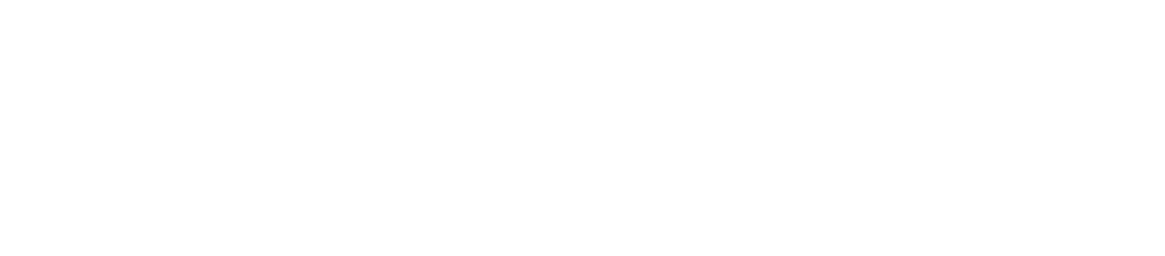What is the expected outcome of using these posters?
Using the image as a reference, give an elaborate response to the question.

The caption states that the posters can 'inspire curiosity about the animal kingdom', implying that they are designed to spark children's interest in learning about wildlife and nature.